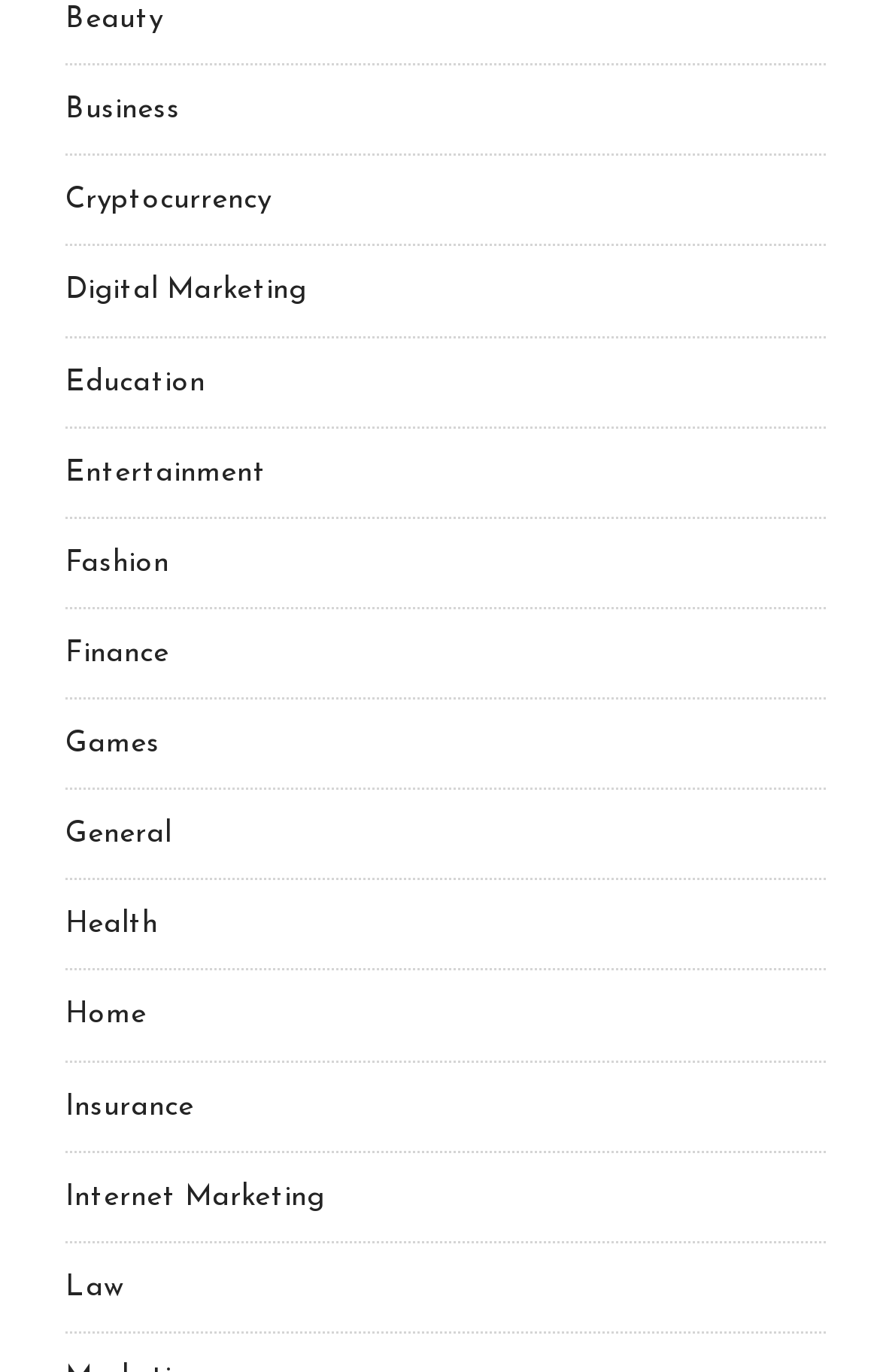Please predict the bounding box coordinates of the element's region where a click is necessary to complete the following instruction: "View Digital Marketing". The coordinates should be represented by four float numbers between 0 and 1, i.e., [left, top, right, bottom].

[0.074, 0.201, 0.349, 0.223]